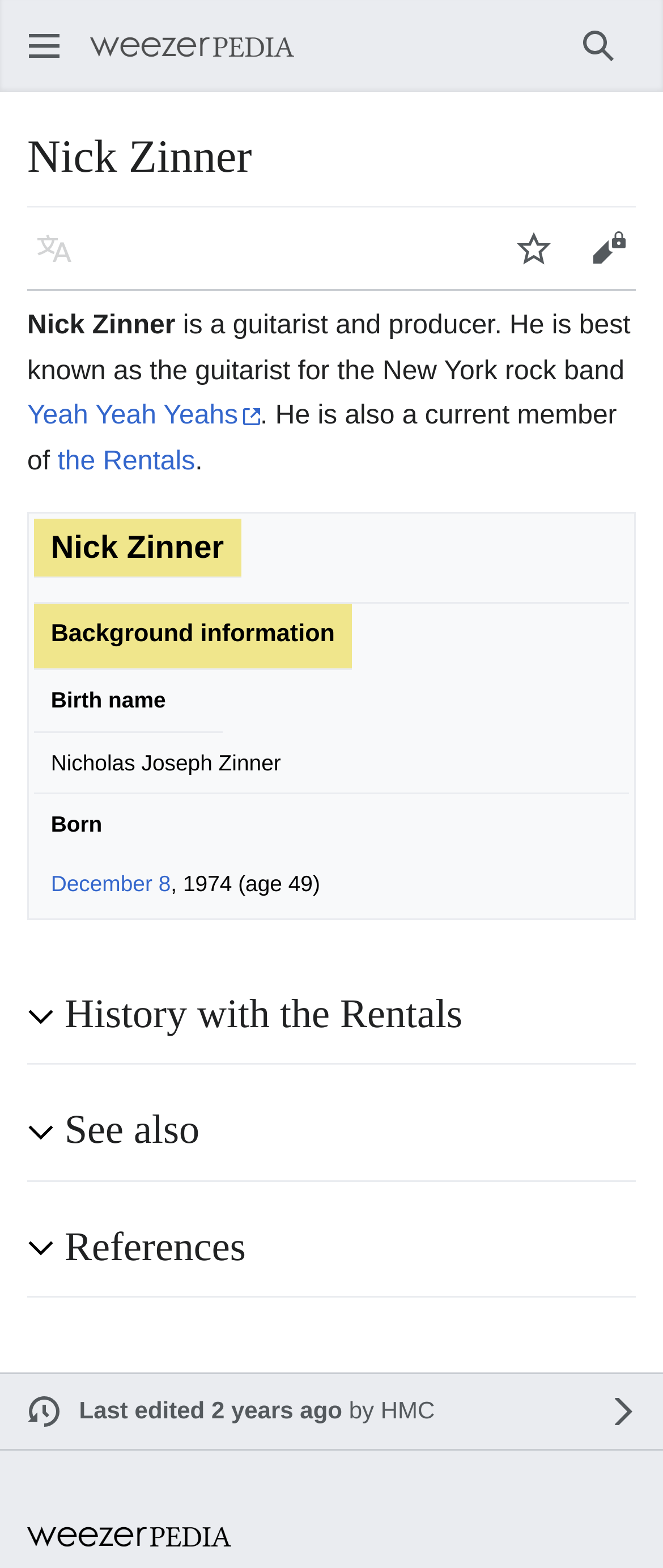Please provide a short answer using a single word or phrase for the question:
What band is Nick Zinner best known for?

New York rock band